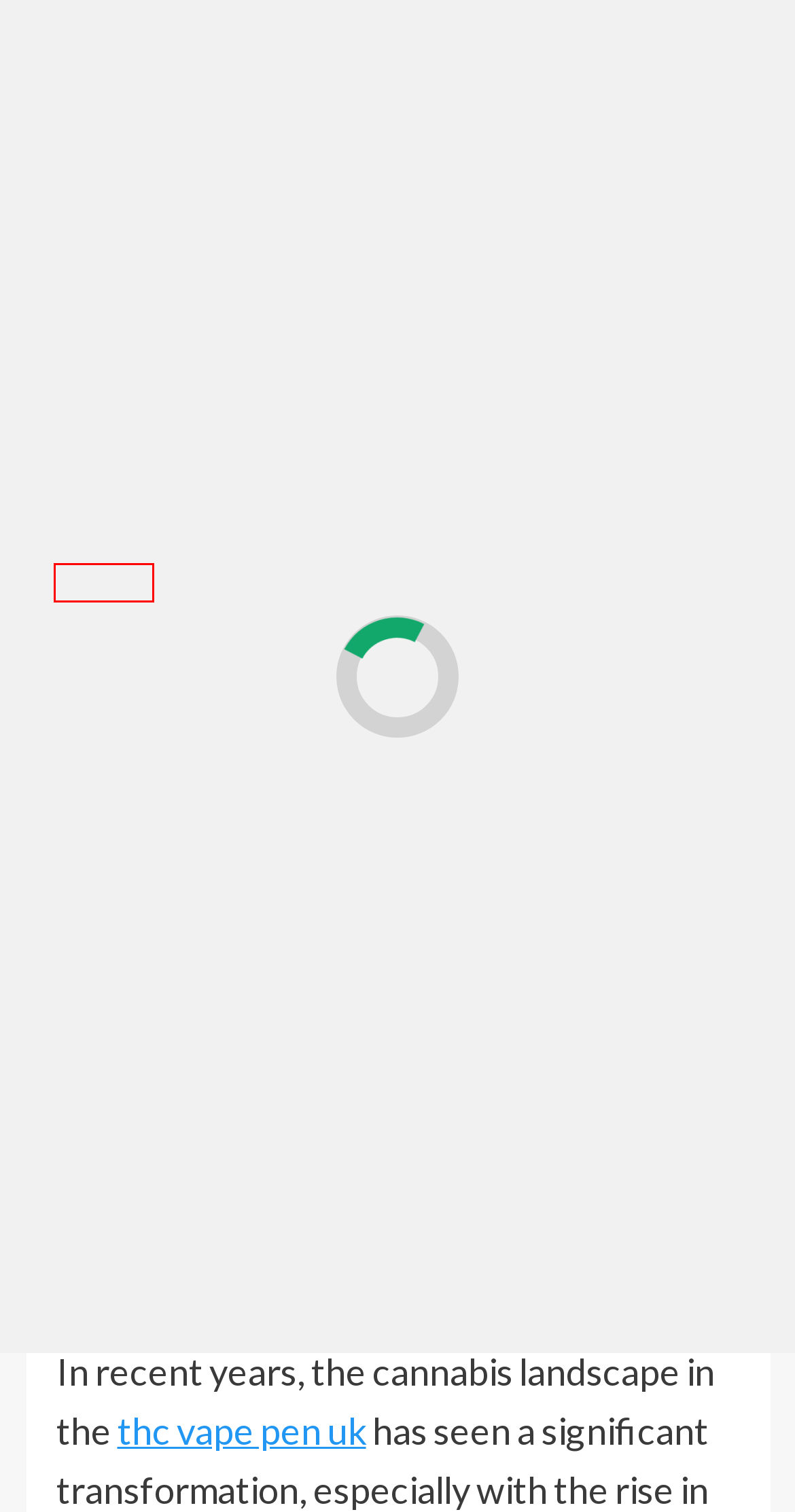You are given a webpage screenshot where a red bounding box highlights an element. Determine the most fitting webpage description for the new page that loads after clicking the element within the red bounding box. Here are the candidates:
A. THC Vape Pen UK - Weed for Sale - Order THC Vapes UK, Europe
B. Water Supply Archives - Guest Post
C. January 2024 - Guest Post
D. Cars Archives - Guest Post
E. November 2023 - Guest Post
F. Guest Post - Guest Post in UK
G. Beauty Archives - Guest Post
H. Warshan 23, Author at Guest Post

G